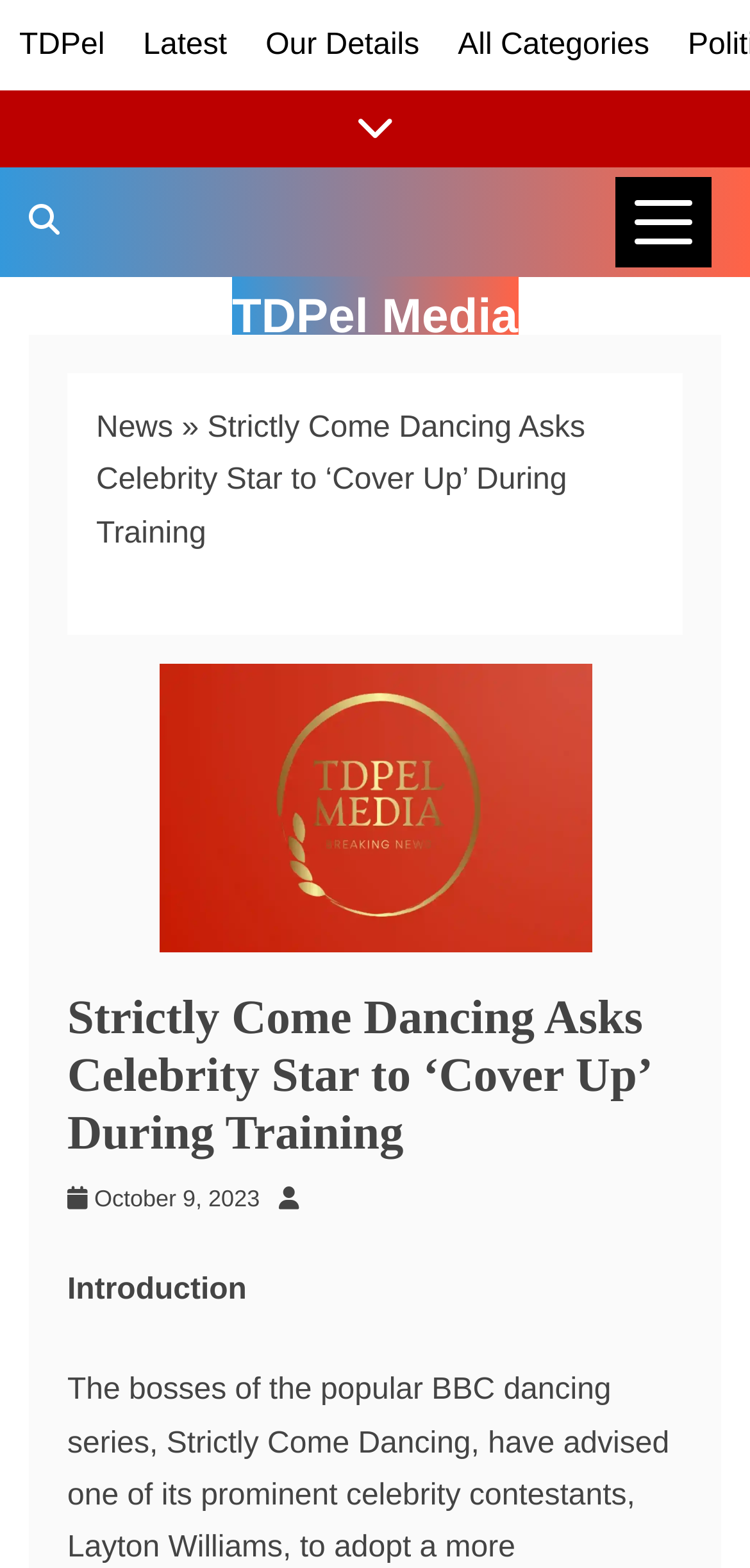Provide the bounding box for the UI element matching this description: "October 9, 2023October 9, 2023".

[0.126, 0.756, 0.346, 0.773]